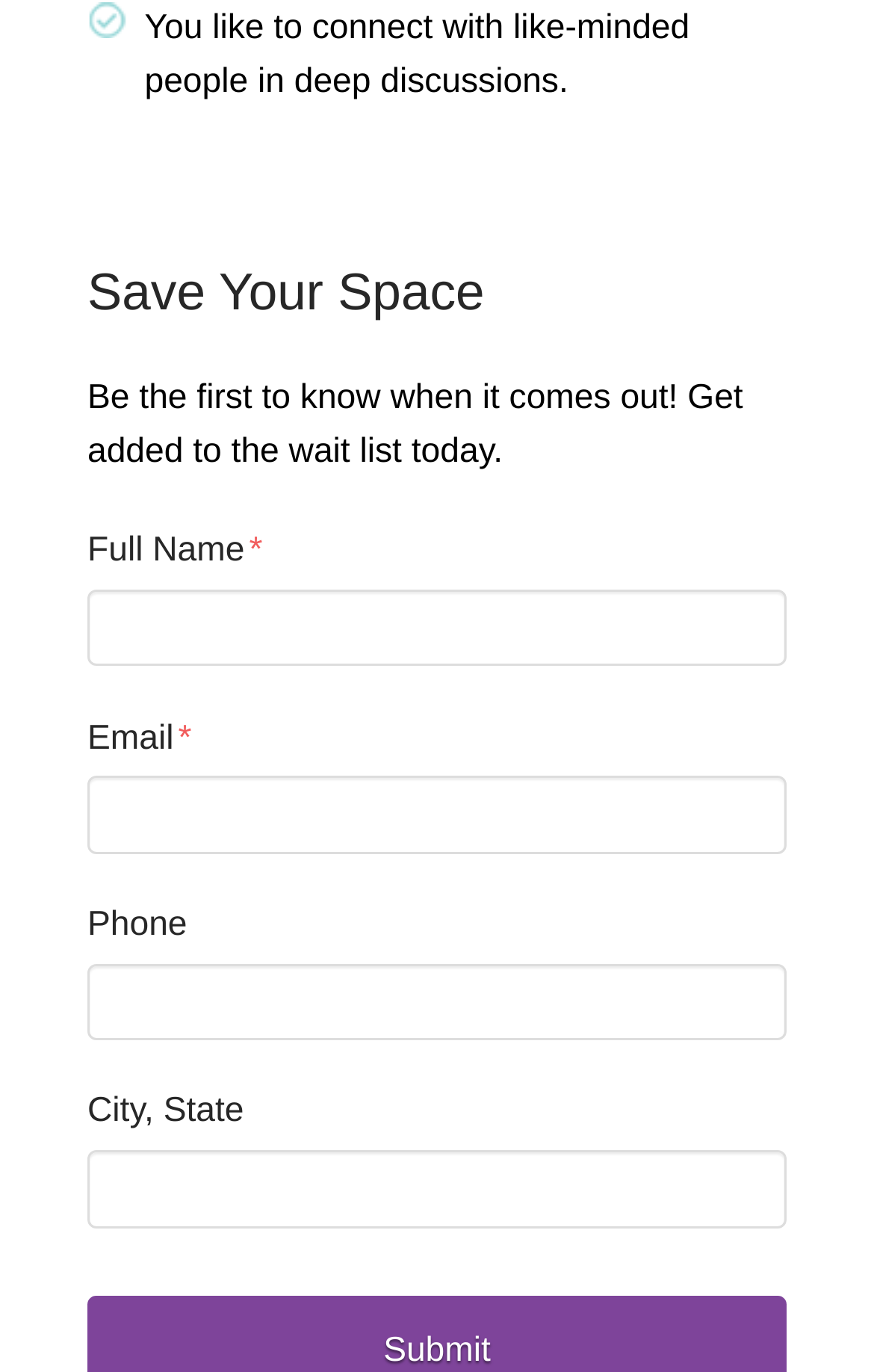Identify the bounding box of the UI component described as: "name="input_10"".

[0.1, 0.702, 0.9, 0.758]